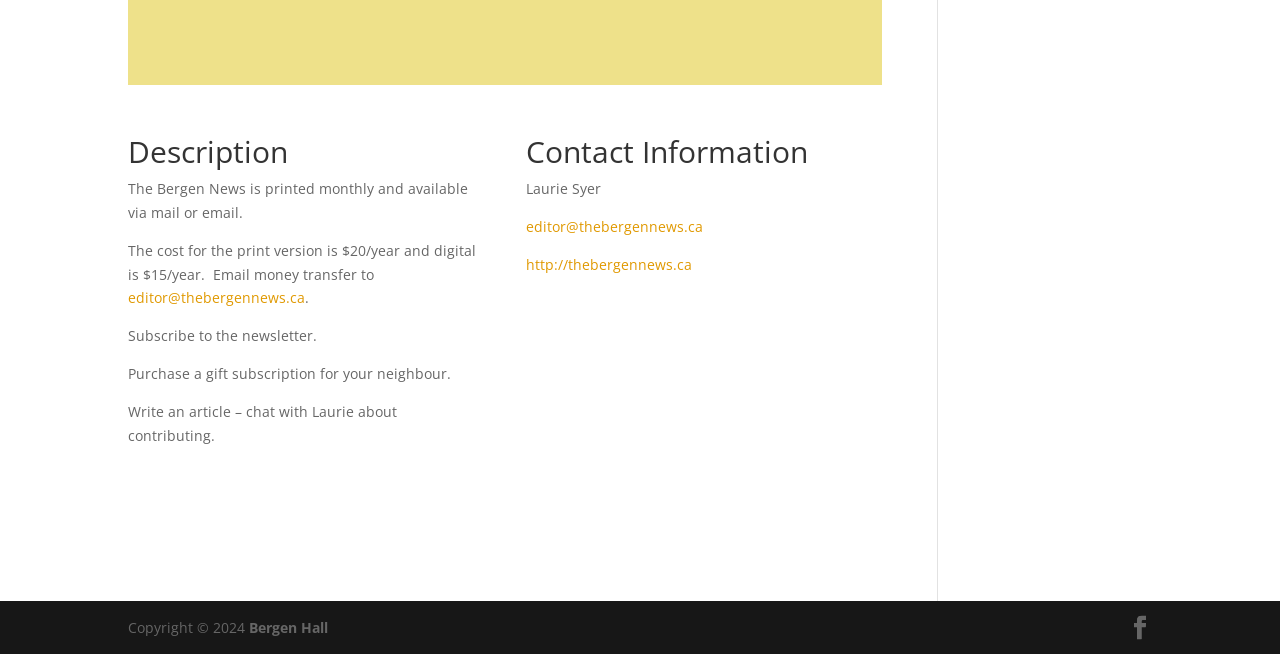Find the bounding box coordinates for the UI element that matches this description: "Bergen Hall".

[0.195, 0.944, 0.256, 0.973]